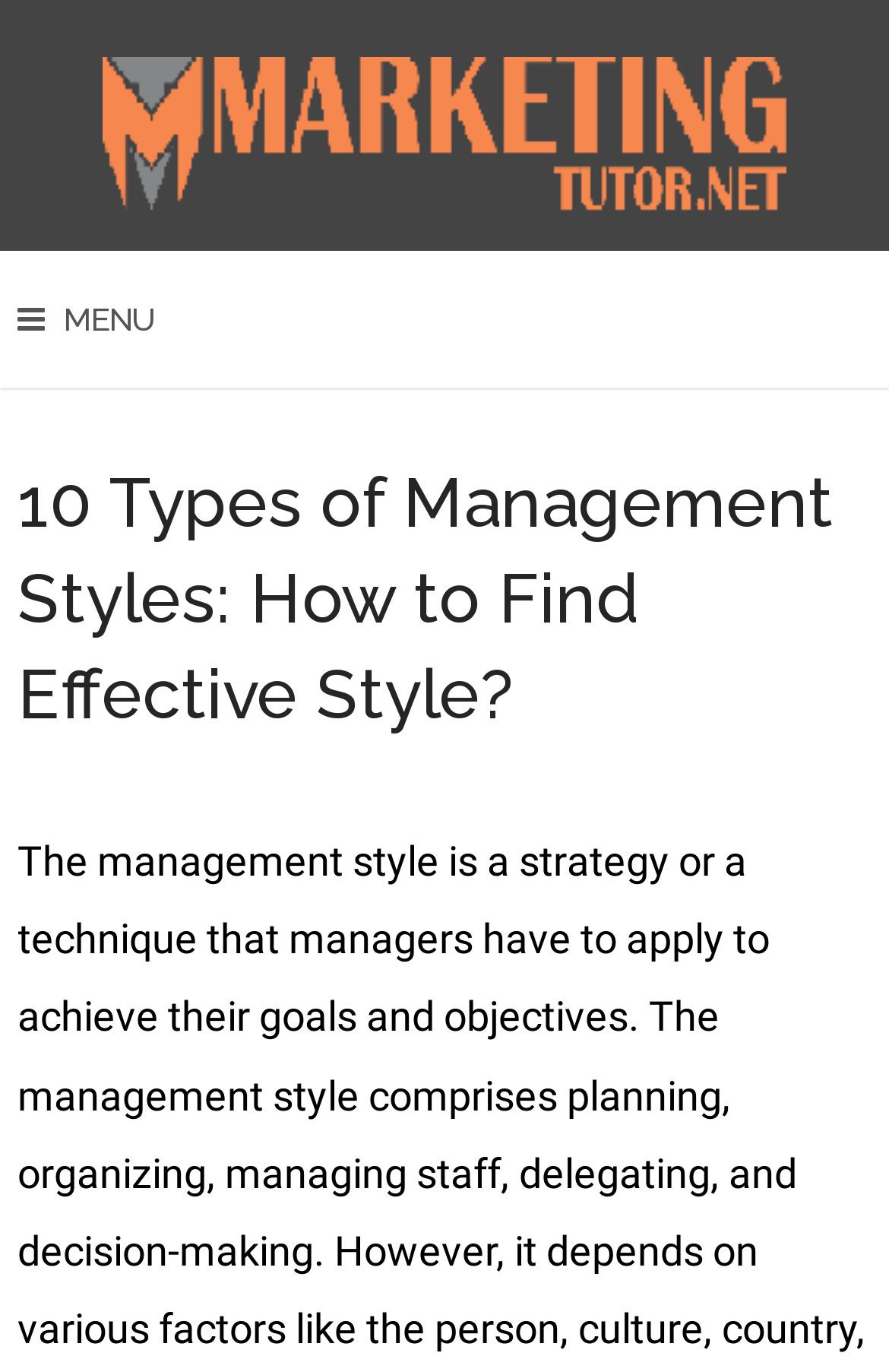Can you locate the main headline on this webpage and provide its text content?

10 Types of Management Styles: How to Find Effective Style?